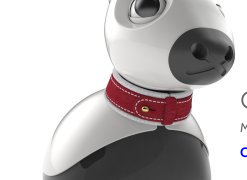Create an extensive caption that includes all significant details of the image.

The image features a stylized robotic animal, resembling a dog, characterized by a sleek, round body predominantly in white with black accents on its head. The robot sports a distinctive red collar, which adds a pop of color to its design. This playful and modern aesthetic suggests a friendly companion, likely part of a robotic assistant series. The setting implies a focus on personal technology, possibly aimed at enhancing human-robot interaction. The context hints at themes of calibration and maintenance, indicating that this robotic model is designed for functionality and care in its operation.